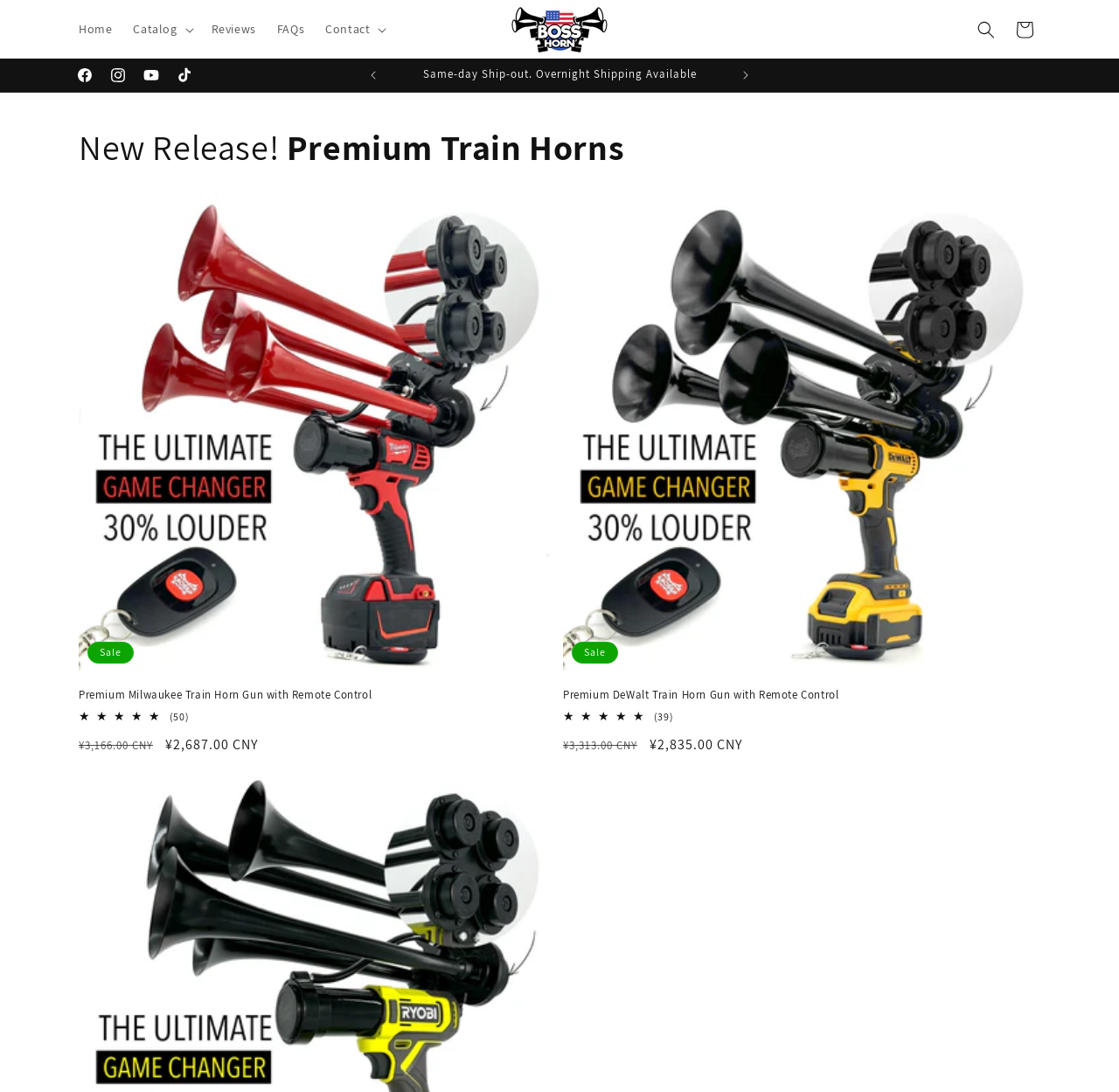How many announcements are there?
Using the image, answer in one word or phrase.

3